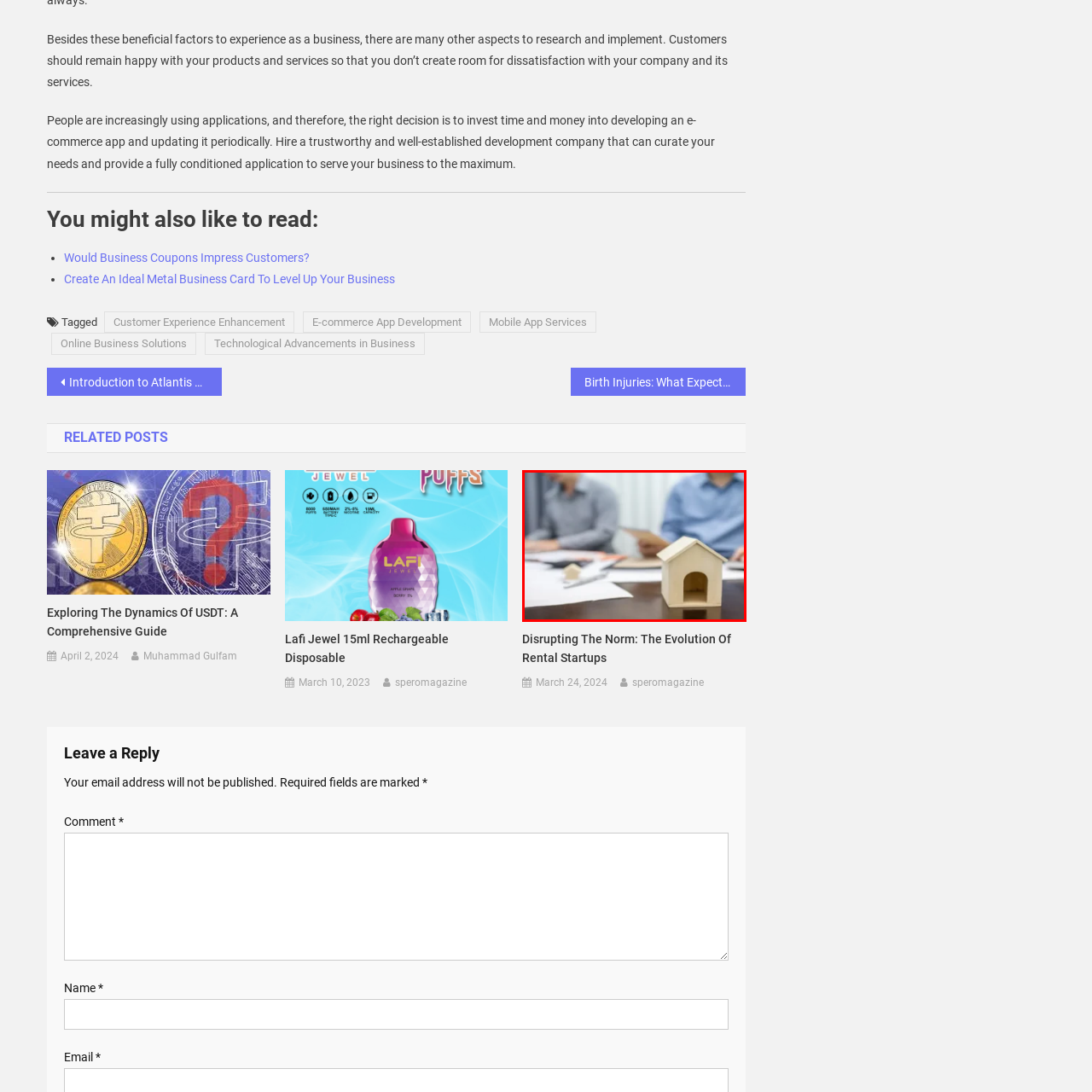Carefully scrutinize the image within the red border and generate a detailed answer to the following query, basing your response on the visual content:
What is one person holding in the background?

One person in the background holds a document, while the other seems engaged in discussion, indicating an active meeting.